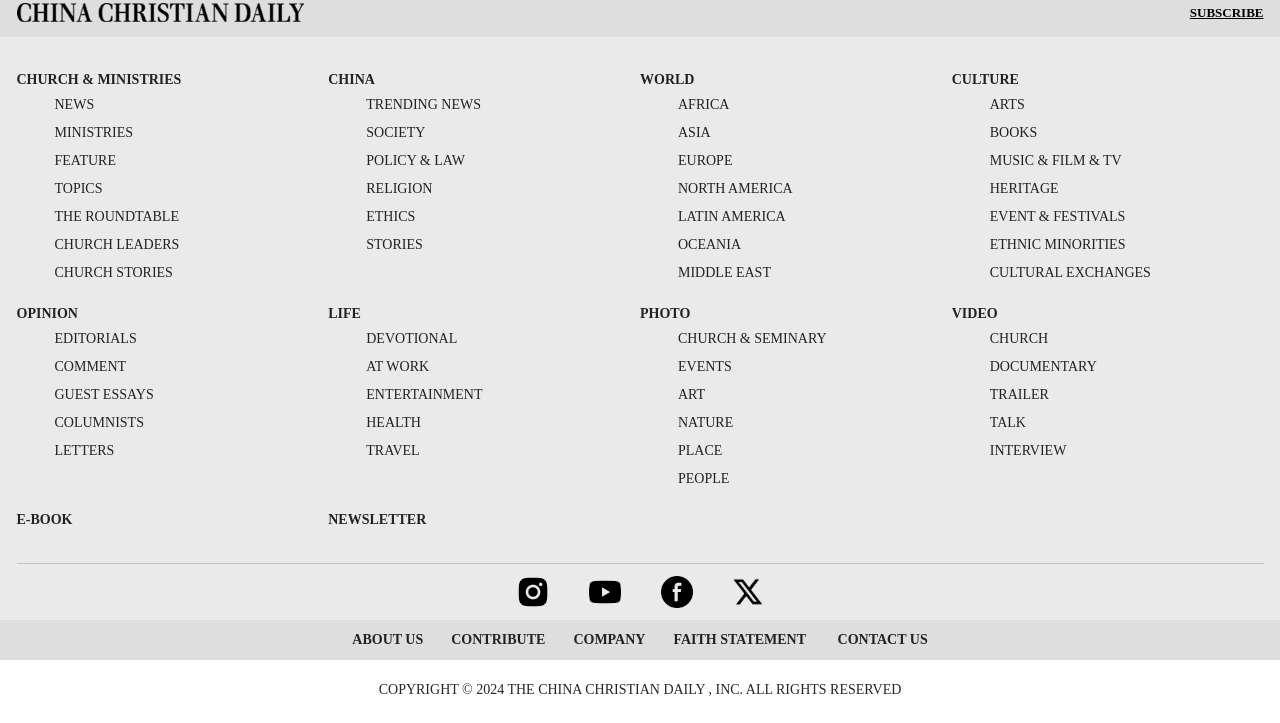Determine the bounding box coordinates of the clickable region to follow the instruction: "Visit the old website".

None